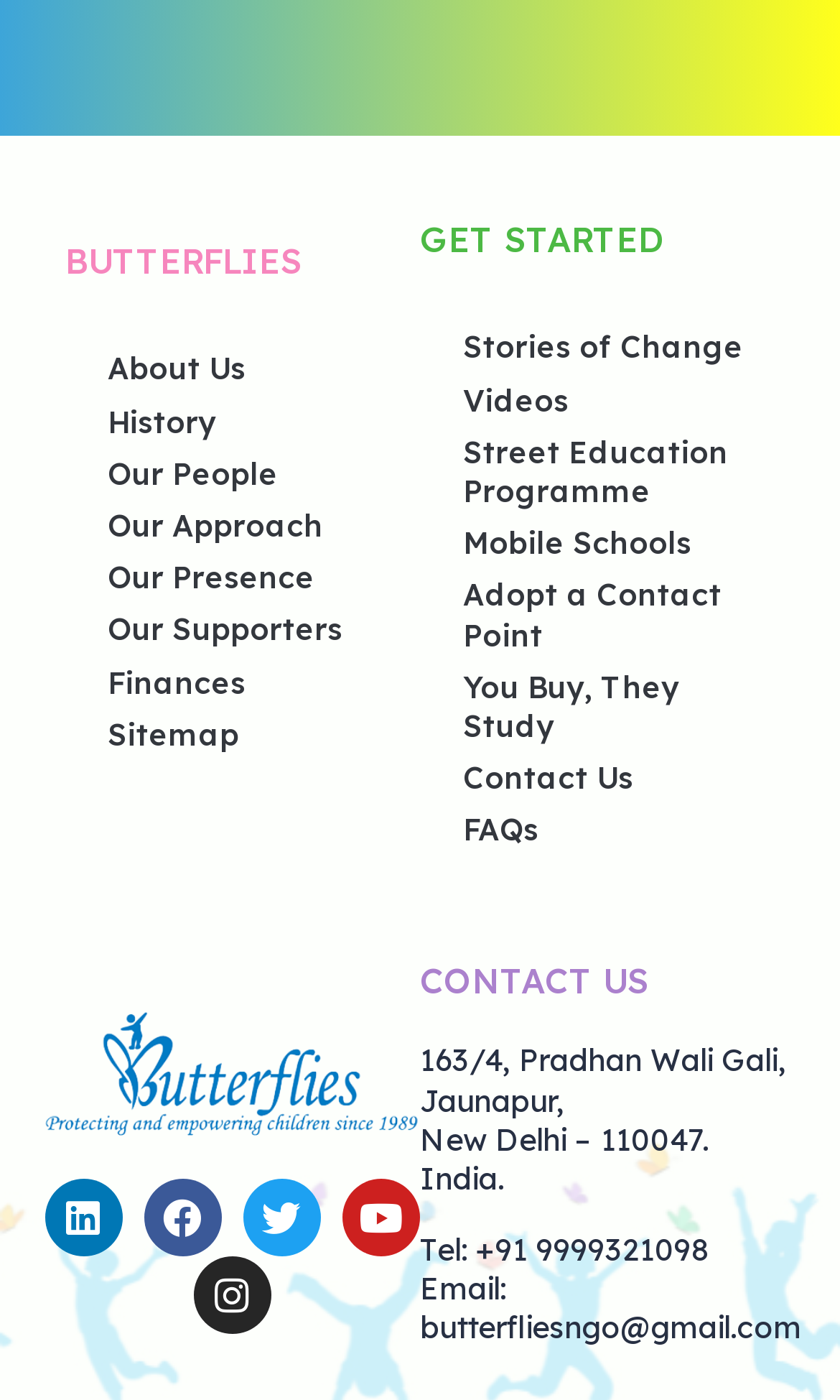What is the email address of the organization?
Kindly offer a detailed explanation using the data available in the image.

The email address of the organization is 'butterfliesngo@gmail.com' which is mentioned in the contact information section of the webpage.